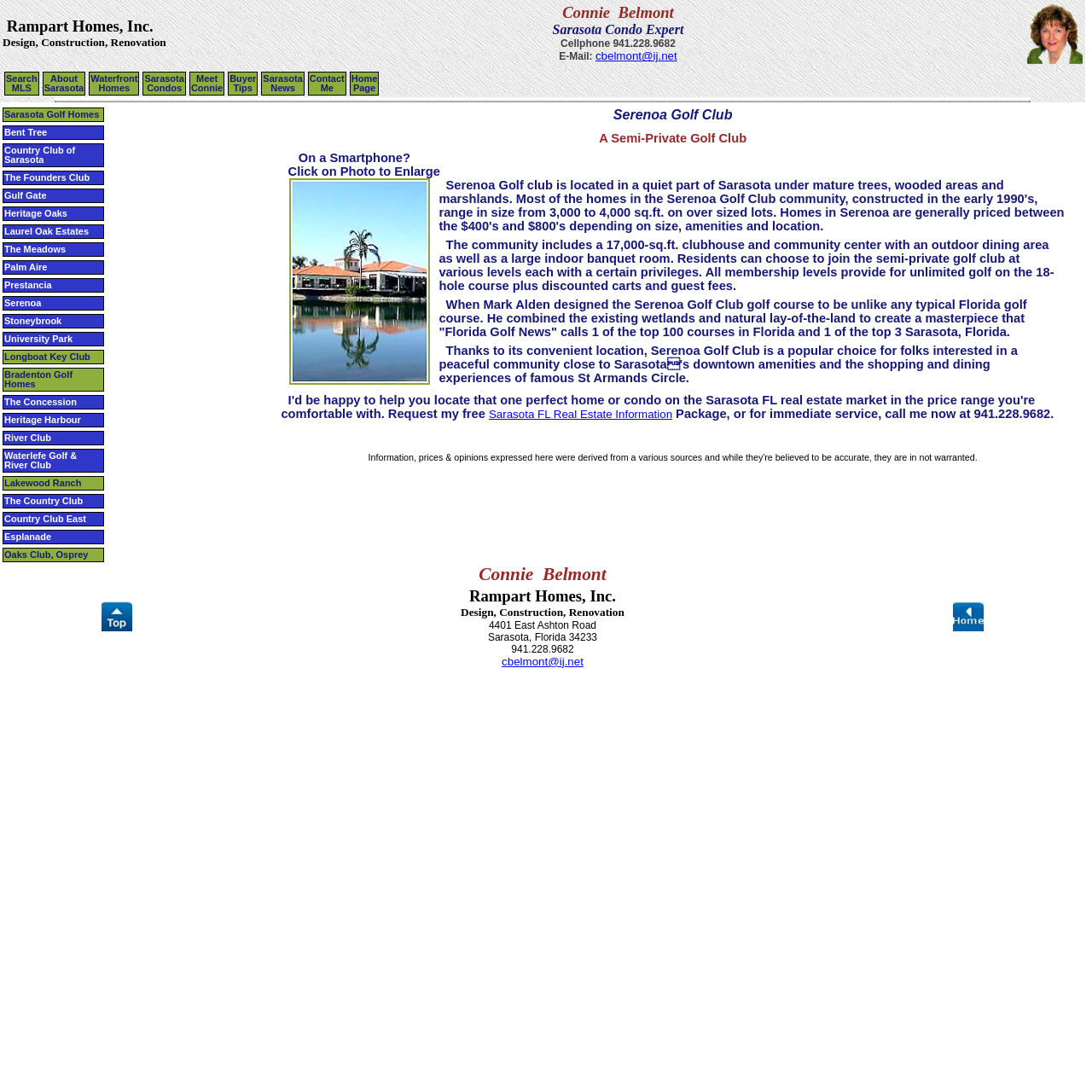Specify the bounding box coordinates of the element's area that should be clicked to execute the given instruction: "View Sarasota Golf Homes". The coordinates should be four float numbers between 0 and 1, i.e., [left, top, right, bottom].

[0.002, 0.098, 0.095, 0.112]